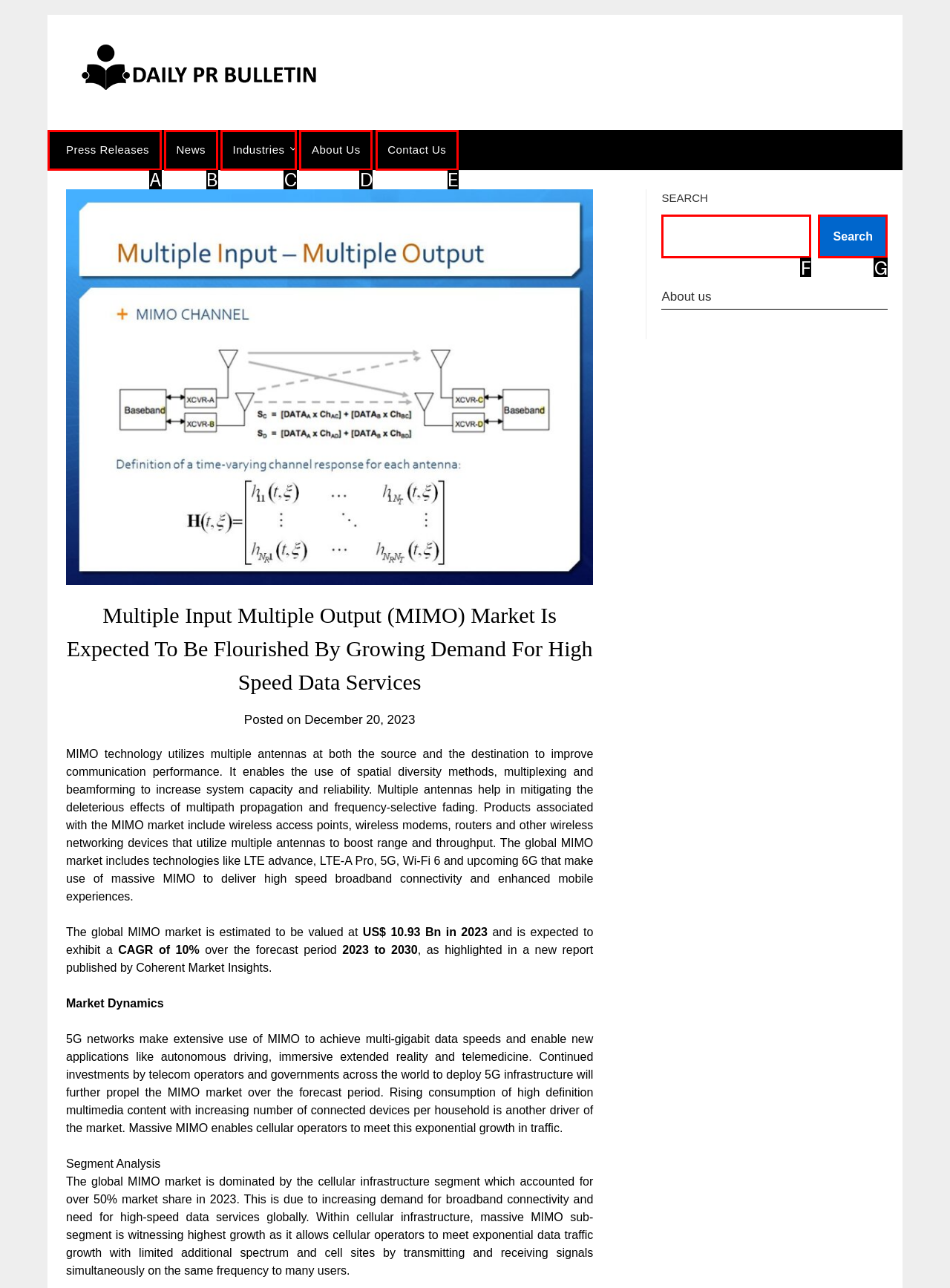Select the HTML element that matches the description: Industries. Provide the letter of the chosen option as your answer.

C